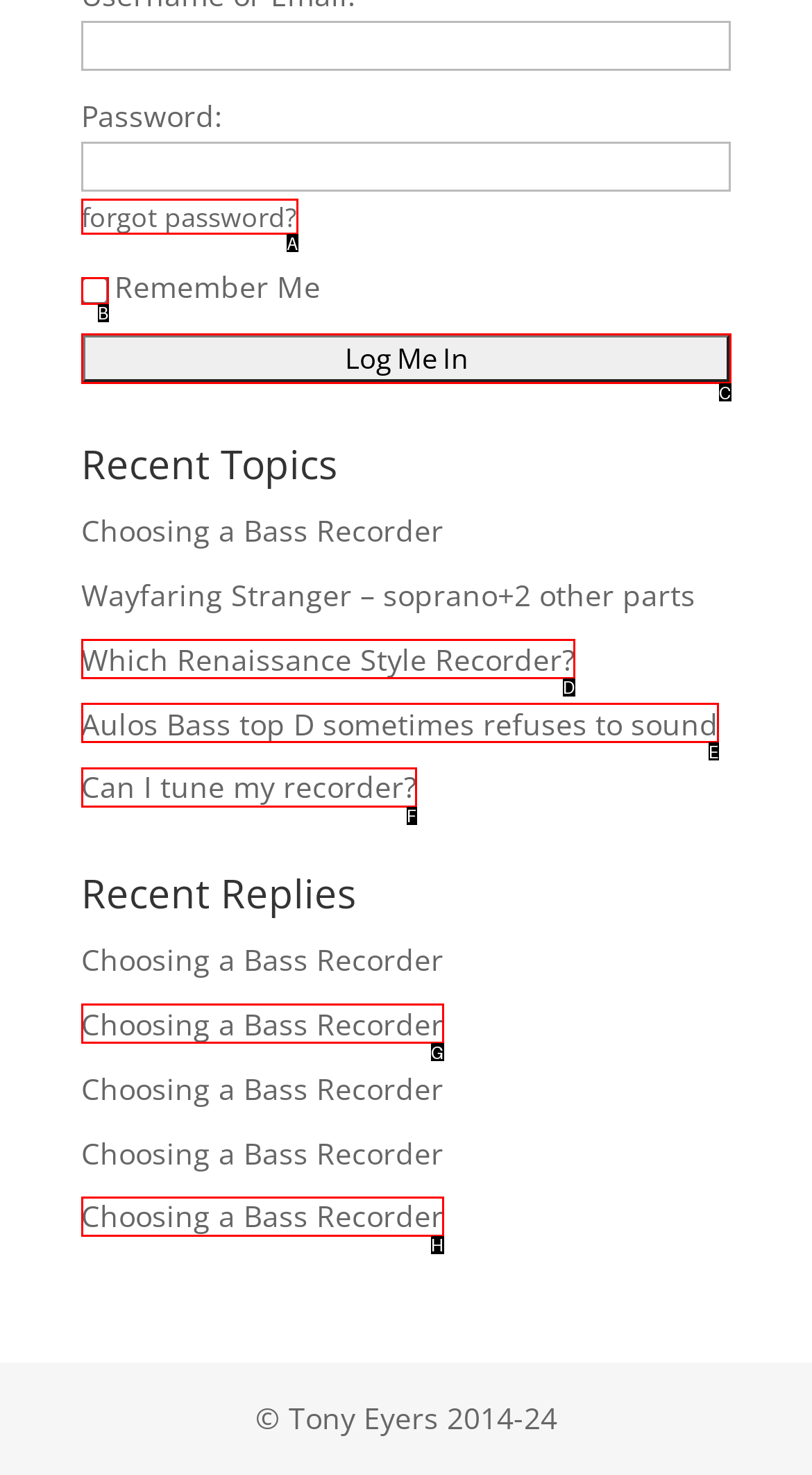Choose the UI element you need to click to carry out the task: Click forgot password.
Respond with the corresponding option's letter.

A